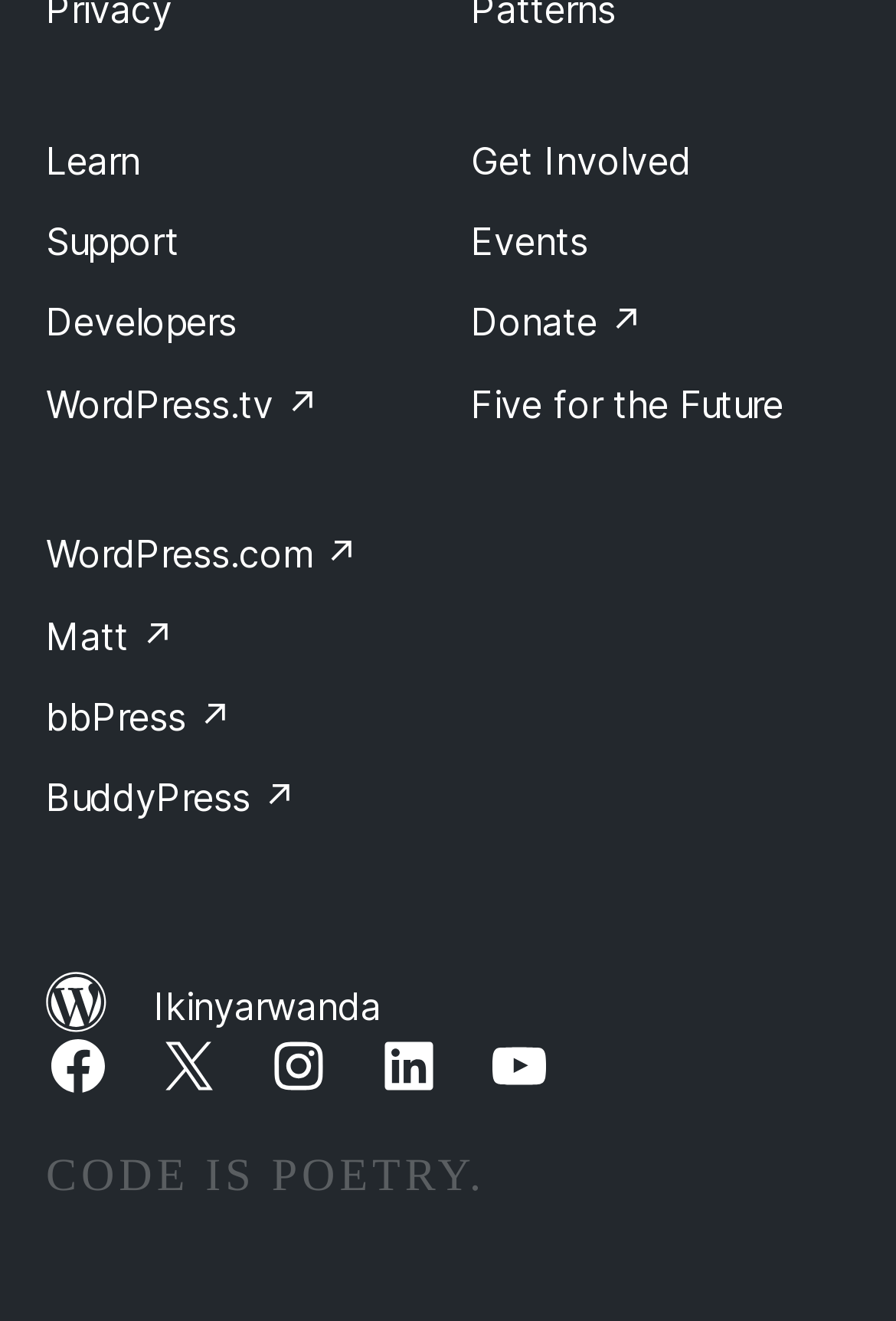Locate the coordinates of the bounding box for the clickable region that fulfills this instruction: "Check out Prams & Strollers".

None